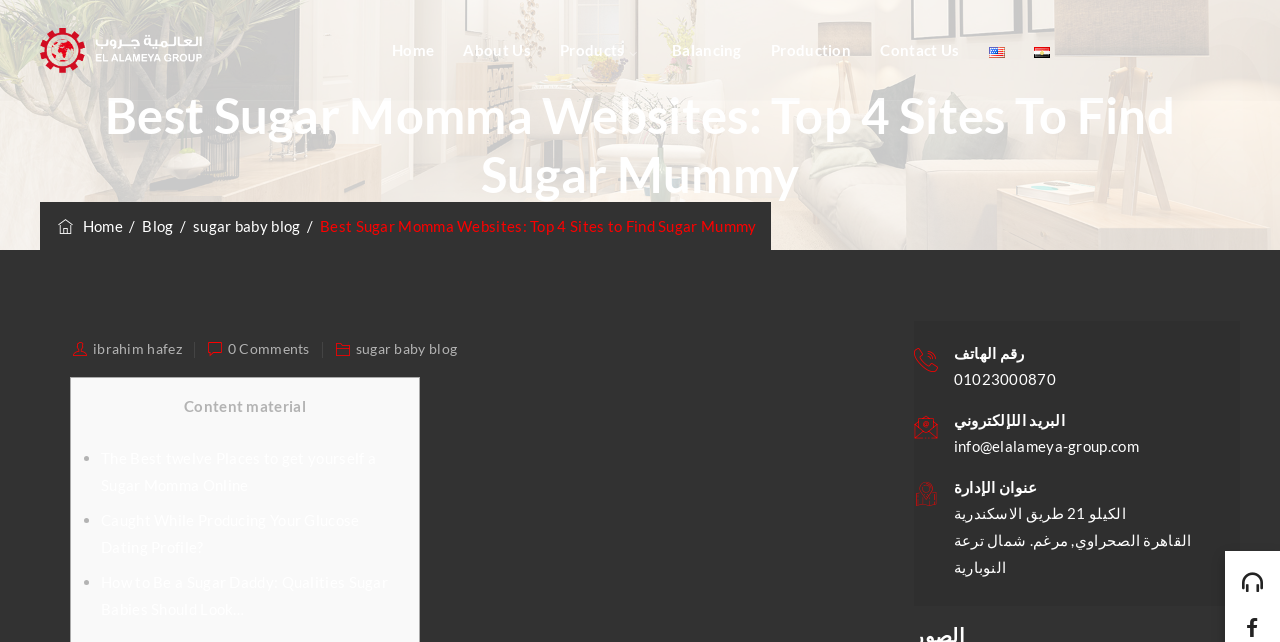What is the principal heading displayed on the webpage?

Best Sugar Momma Websites: Top 4 Sites To Find Sugar Mummy